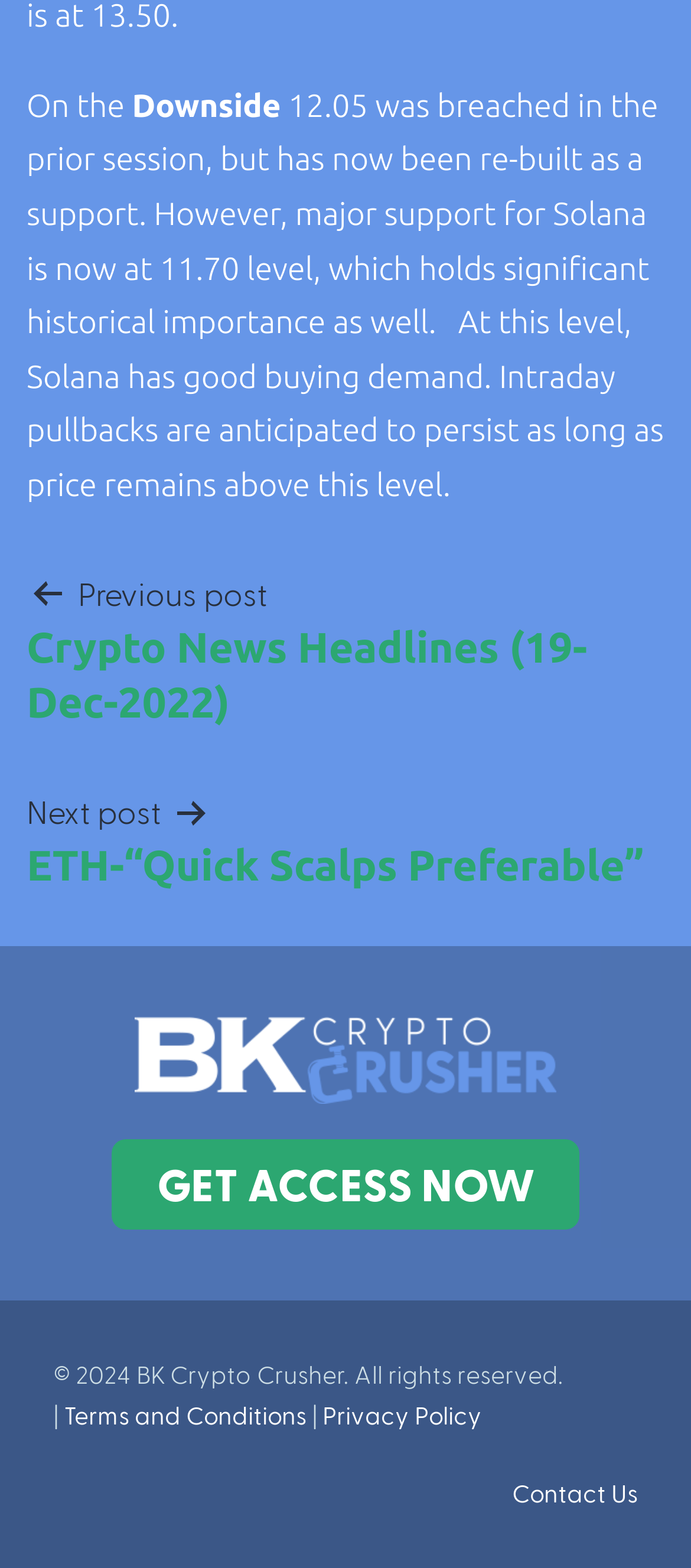Based on the image, please respond to the question with as much detail as possible:
What is the current support level for Solana?

According to the text, 'major support for Solana is now at 11.70 level, which holds significant historical importance as well.' This indicates that the current support level for Solana is 11.70.